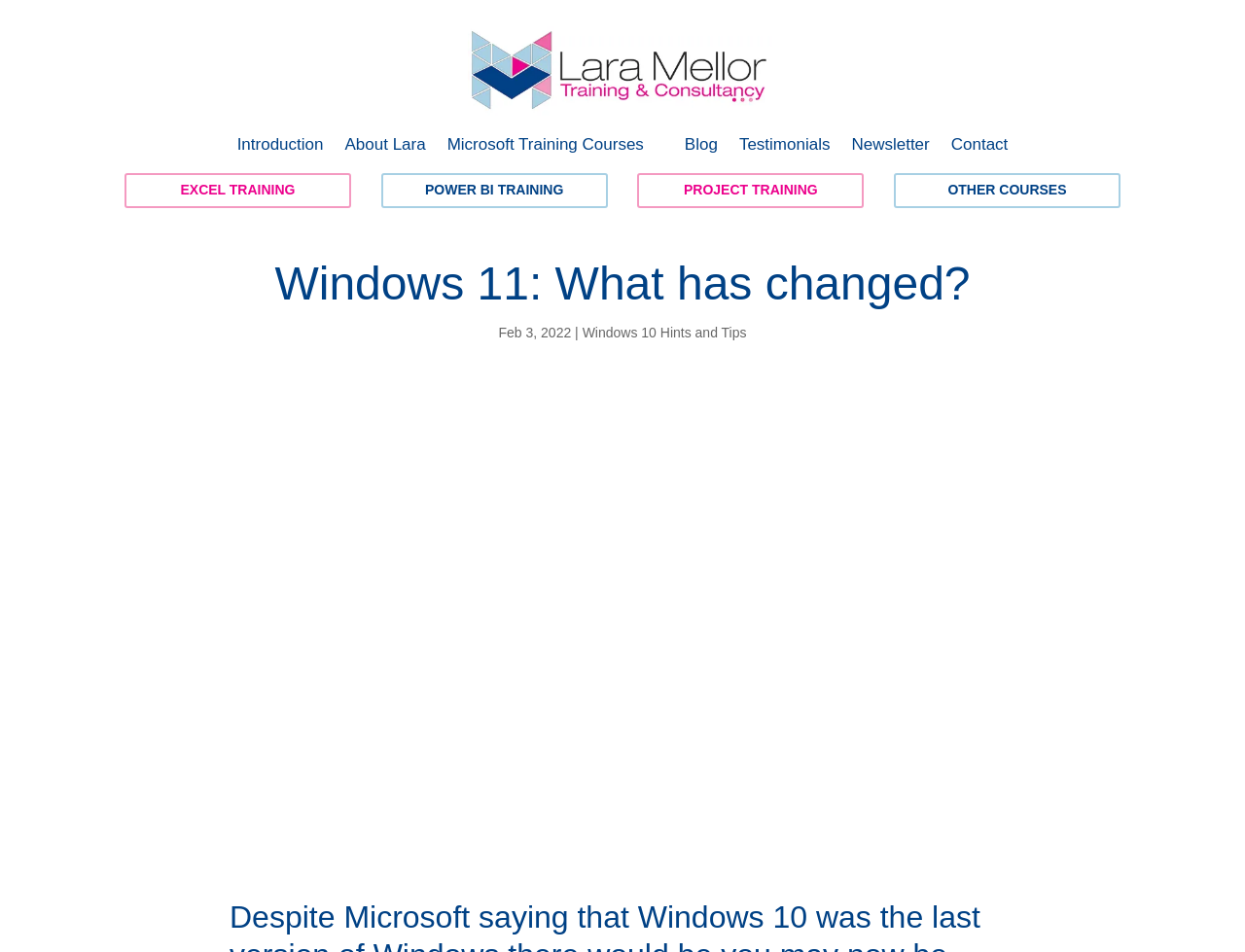Generate a detailed explanation of the webpage's features and information.

The webpage appears to be a blog or article page from Lara Mellor Training and Consultancy, with a focus on Windows 11. At the top, there is a navigation menu with links to various sections, including "Introduction", "About Lara", "Microsoft Training Courses", "Blog", "Testimonials", "Newsletter", and "Contact". 

Below the navigation menu, there are four prominent links to specific training courses: "EXCEL TRAINING", "POWER BI TRAINING", "PROJECT TRAINING", and "OTHER COURSES". 

The main content of the page is an article titled "Windows 11: What has changed?", which is accompanied by a large image that spans the width of the page. The article's title is followed by a date, "Feb 3, 2022", and a link to a related article, "Windows 10 Hints and Tips". 

At the very top of the page, there is a small image and a link, but they do not appear to be directly related to the main content of the page.